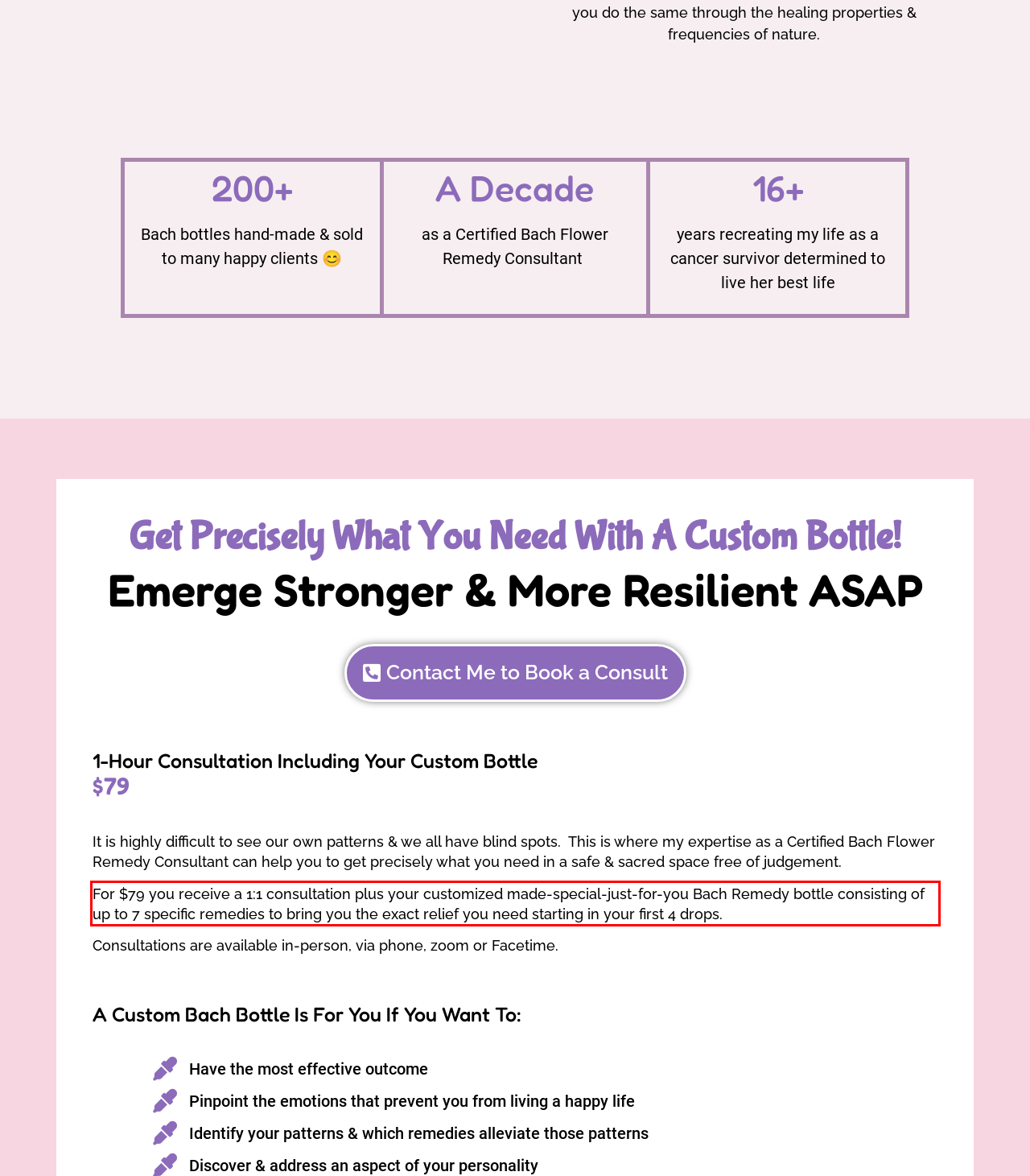The screenshot you have been given contains a UI element surrounded by a red rectangle. Use OCR to read and extract the text inside this red rectangle.

For $79 you receive a 1:1 consultation plus your customized made-special-just-for-you Bach Remedy bottle consisting of up to 7 specific remedies to bring you the exact relief you need starting in your first 4 drops.